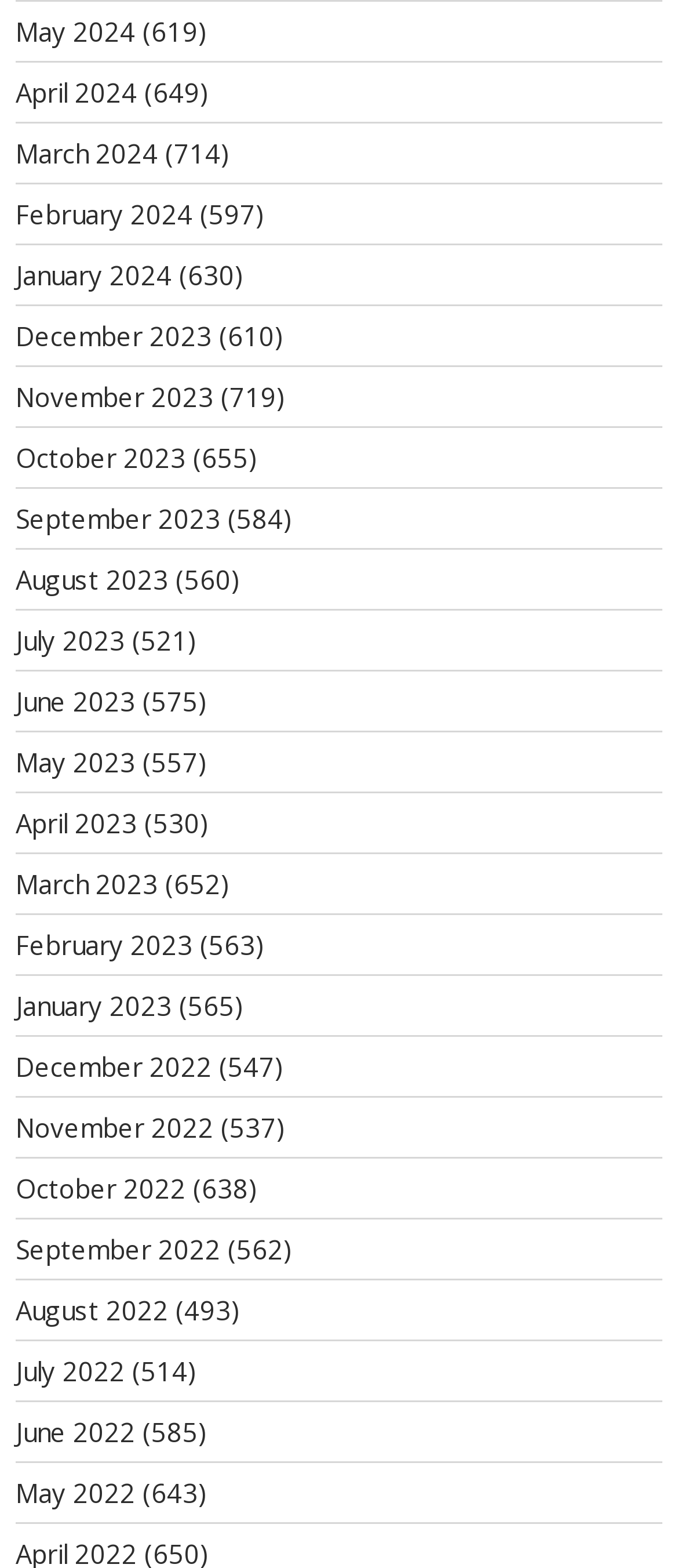How many months are listed in total?
Give a detailed response to the question by analyzing the screenshot.

I counted the number of links on the webpage, each representing a month, and found that there are 24 months listed in total, ranging from December 2022 to May 2024.